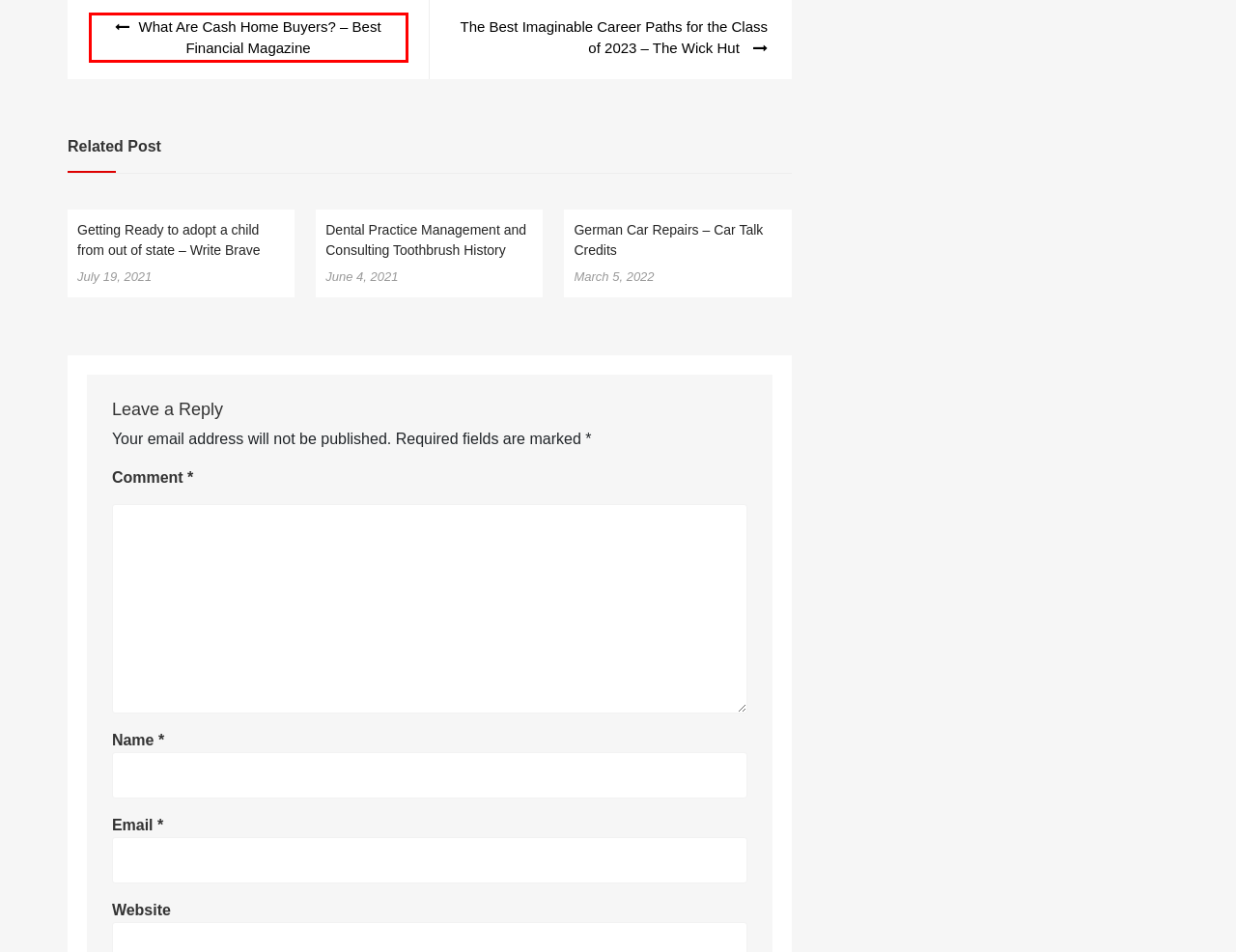Examine the screenshot of a webpage with a red bounding box around a UI element. Select the most accurate webpage description that corresponds to the new page after clicking the highlighted element. Here are the choices:
A. Dental Practice Management and Consulting  Toothbrush History - True Rochester
B. Getting Ready to adopt a child from out of state - Write Brave - True Rochester
C. January 24, 2023 - True Rochester
D. The Best Imaginable Career Paths for the Class of 2023 - The Wick Hut - True Rochester
E. What Are Cash Home Buyers? - Best Financial Magazine - True Rochester
F. January 27, 2023 - True Rochester
G. January 5, 2023 - True Rochester
H. German Car Repairs - Car Talk Credits - True Rochester

E